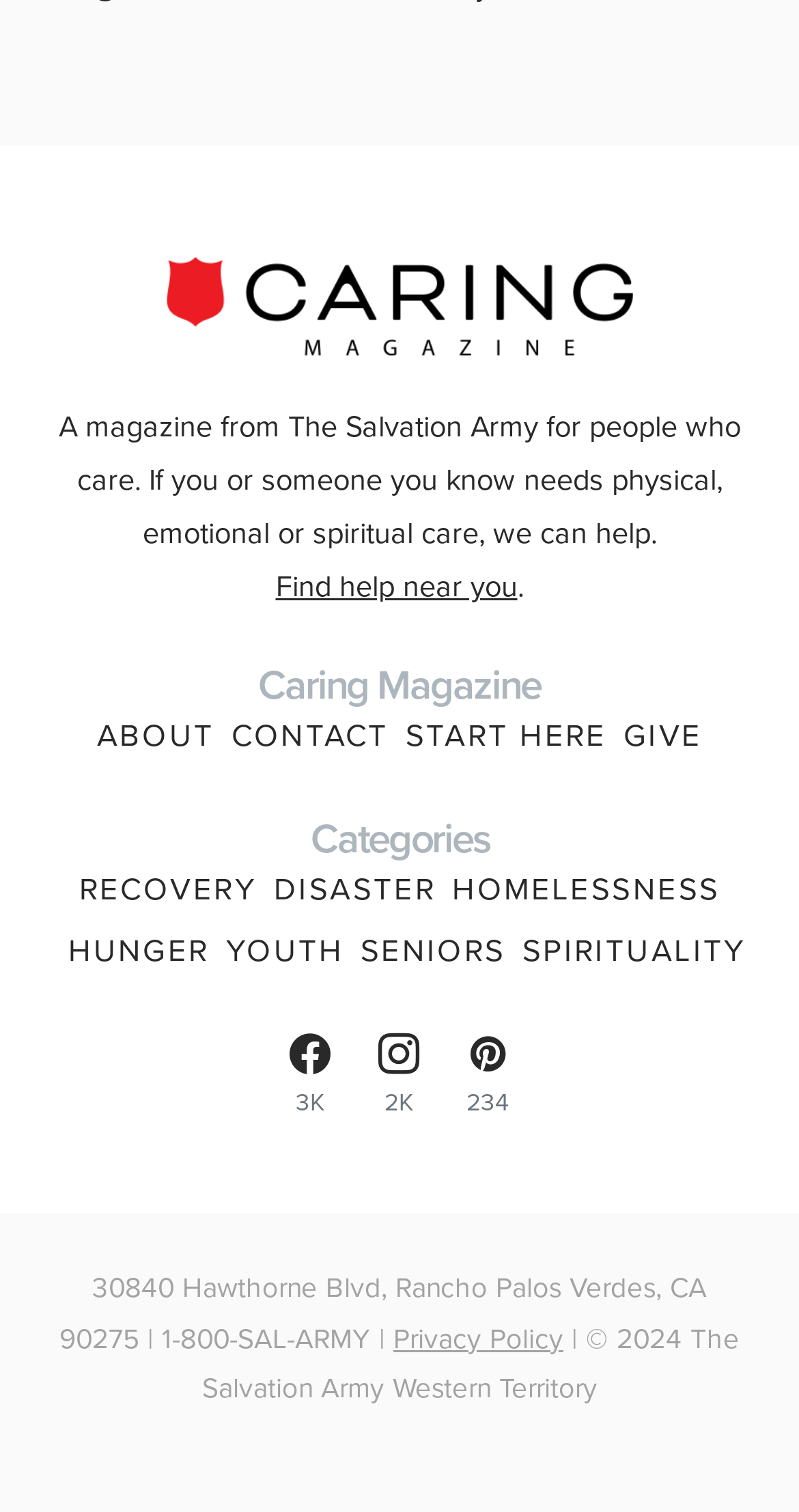Can you identify the bounding box coordinates of the clickable region needed to carry out this instruction: 'Explore the 'RECOVERY' category'? The coordinates should be four float numbers within the range of 0 to 1, stated as [left, top, right, bottom].

[0.099, 0.573, 0.322, 0.604]